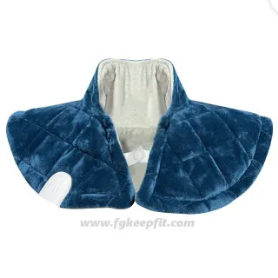What activities is the shawl suitable for?
Using the visual information from the image, give a one-word or short-phrase answer.

Lounging, reading, watching TV